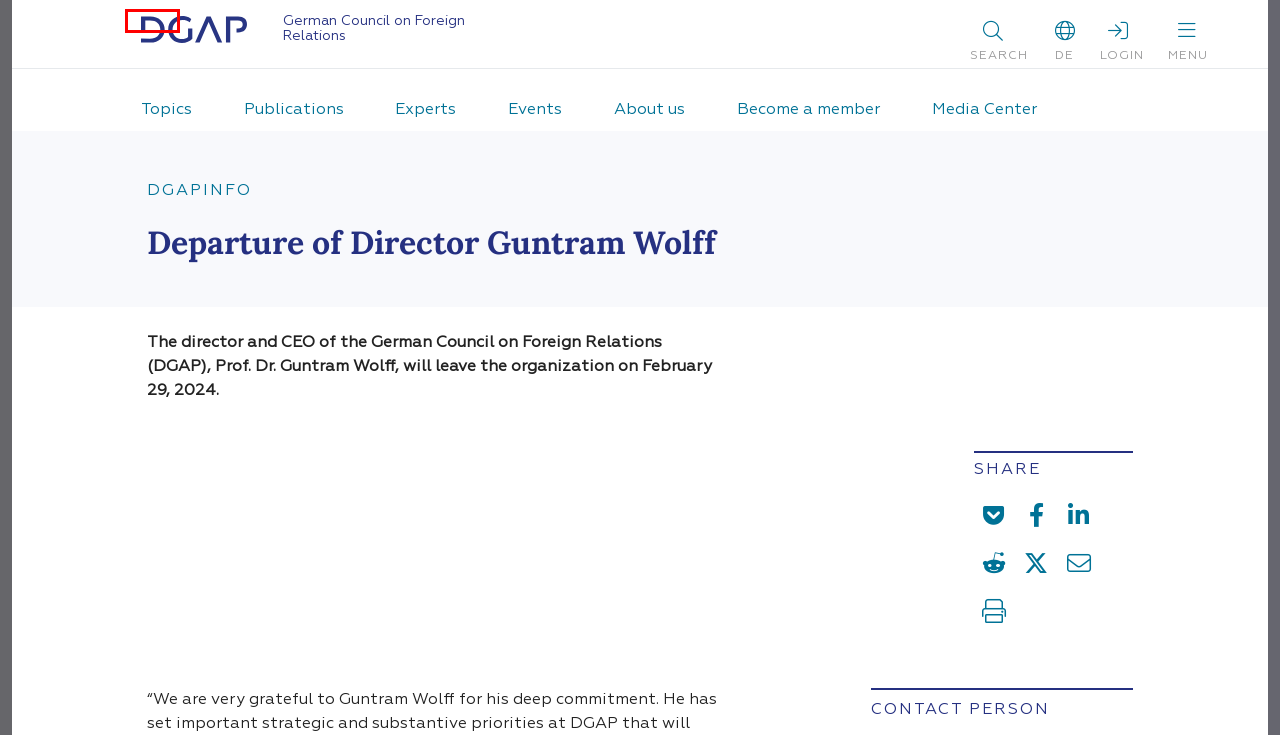Review the screenshot of a webpage which includes a red bounding box around an element. Select the description that best fits the new webpage once the element in the bounding box is clicked. Here are the candidates:
A. Topics | DGAP
B. German Council on Foreign Relations | DGAP
C. Events | DGAP
D. Experts | DGAP
E. Media Center | DGAP
F. About us | DGAP
G. Ausscheiden des Direktors Guntram Wolff | DGAP
H. Pocket: Log In

B